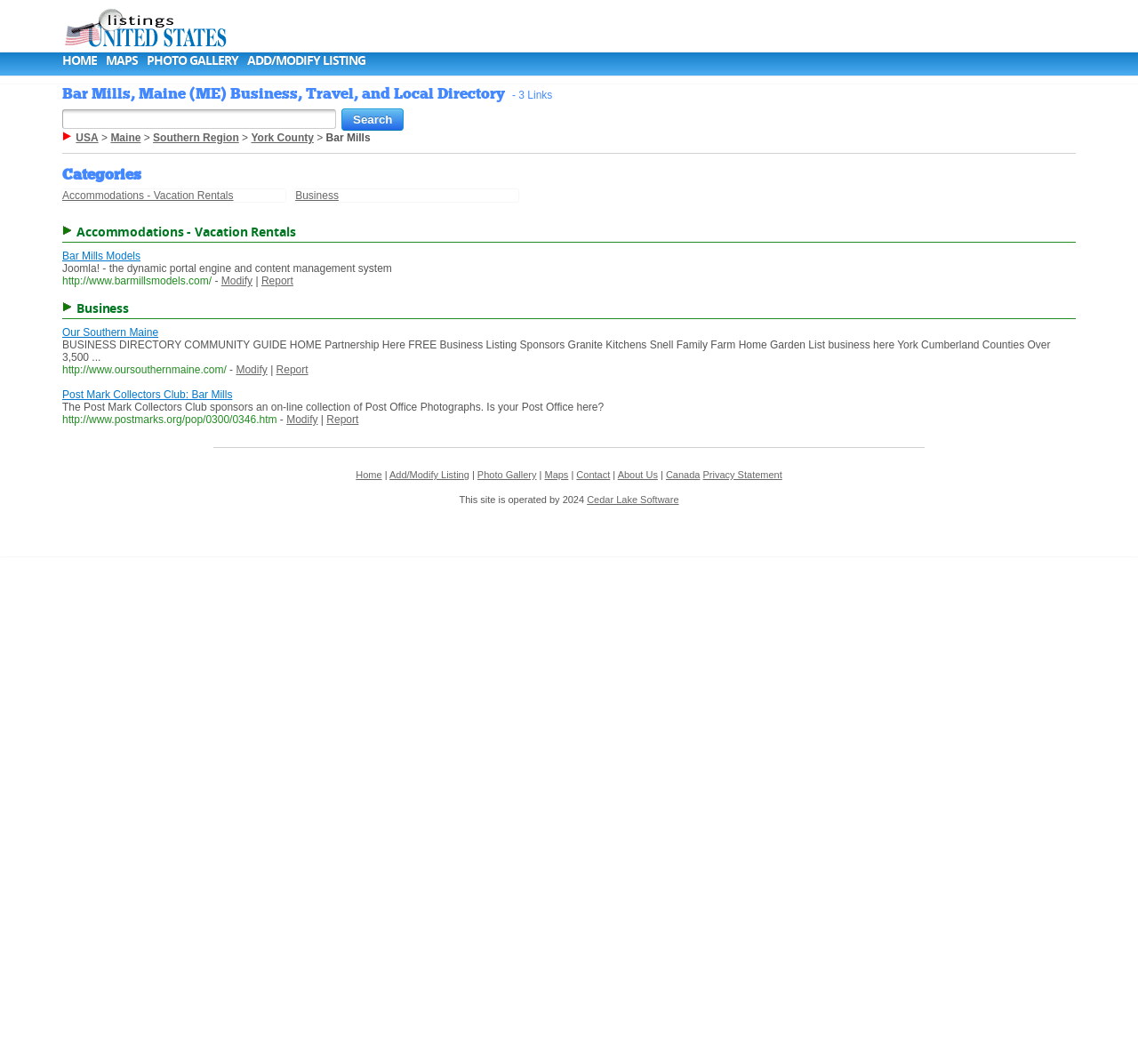What is the purpose of the 'Search' button?
Using the image as a reference, answer the question with a short word or phrase.

To search listings